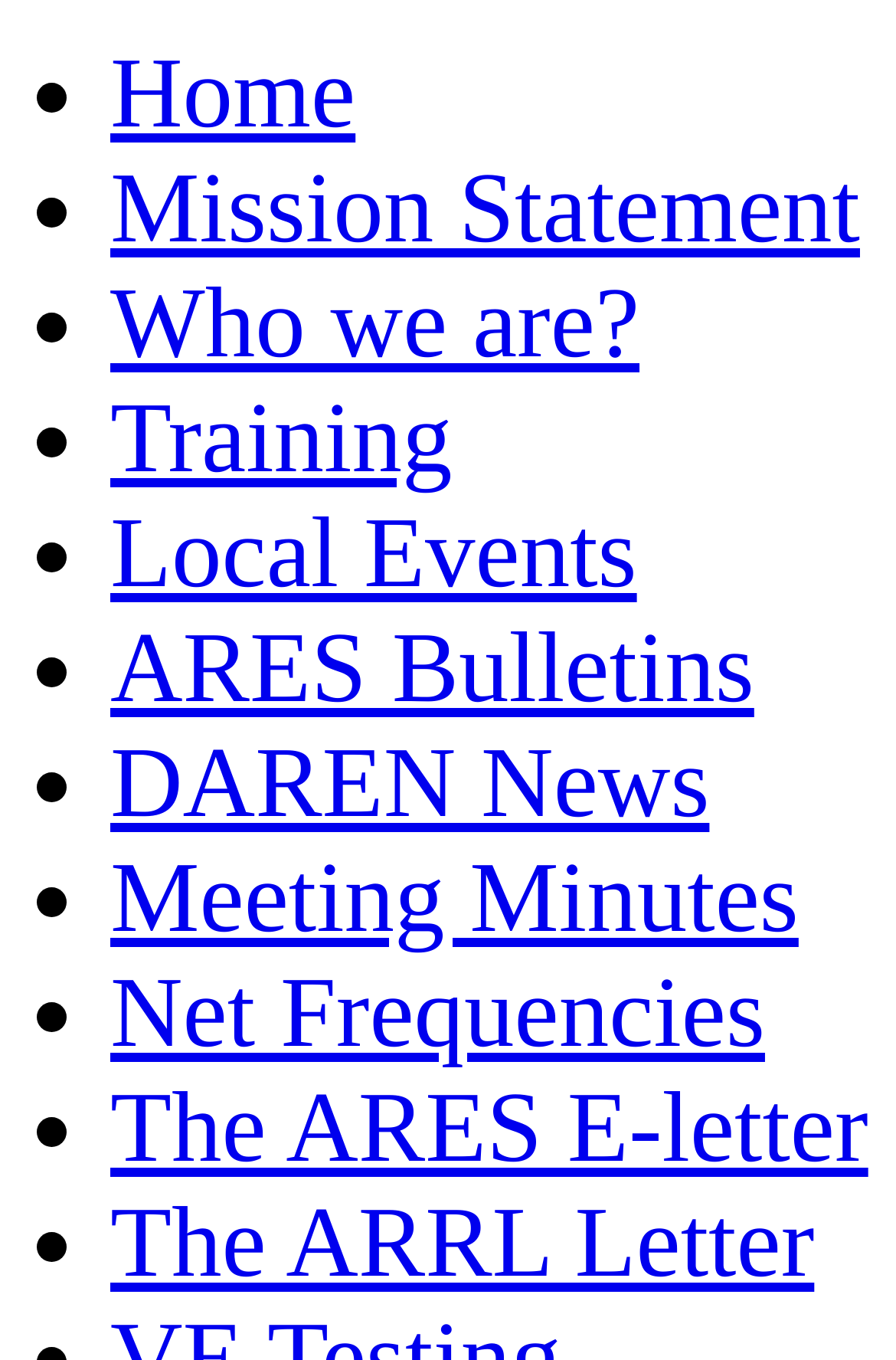Find the bounding box coordinates of the clickable element required to execute the following instruction: "view training information". Provide the coordinates as four float numbers between 0 and 1, i.e., [left, top, right, bottom].

[0.123, 0.282, 0.505, 0.363]